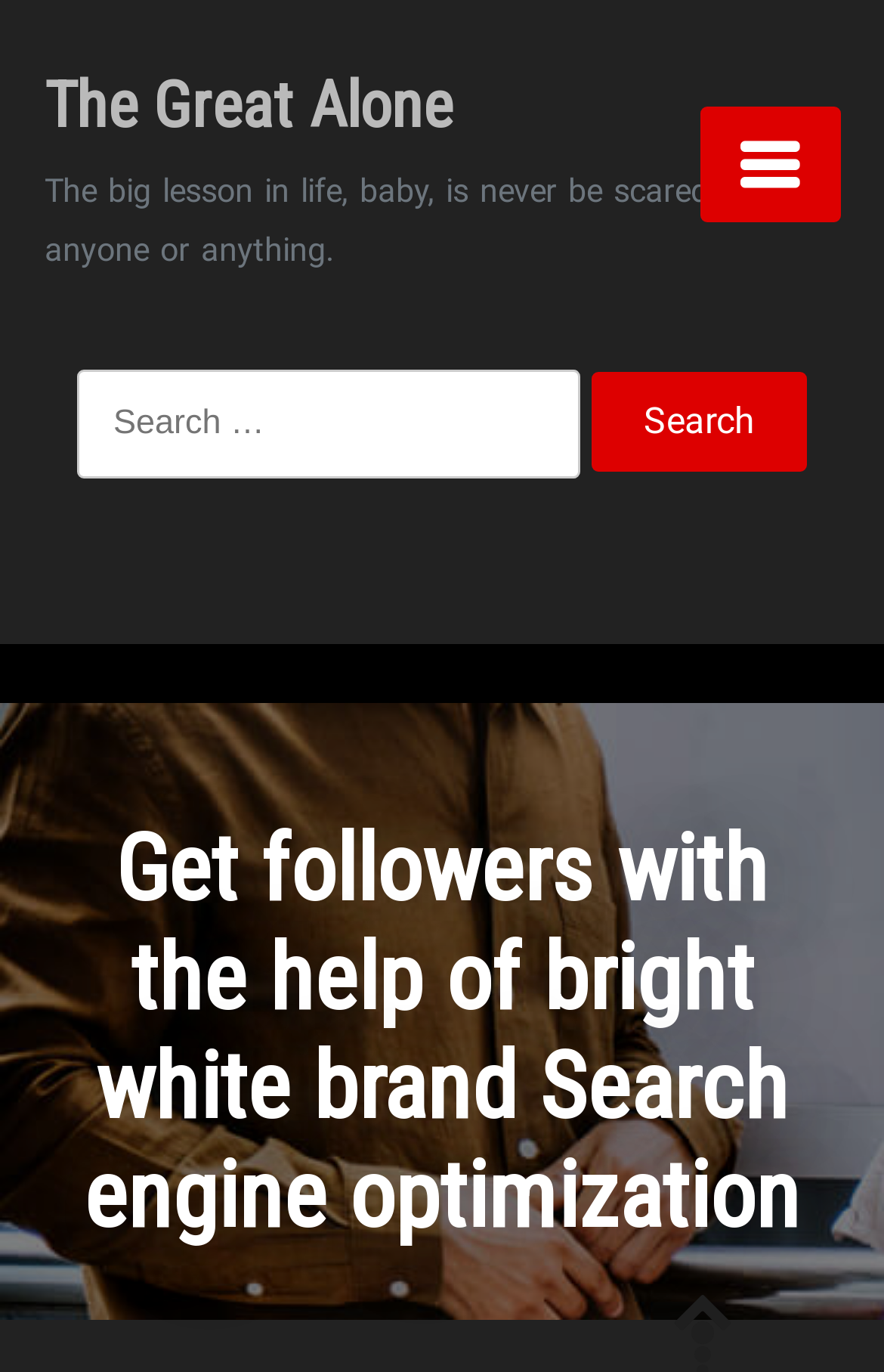From the webpage screenshot, predict the bounding box of the UI element that matches this description: "The Great Alone".

[0.05, 0.05, 0.512, 0.104]